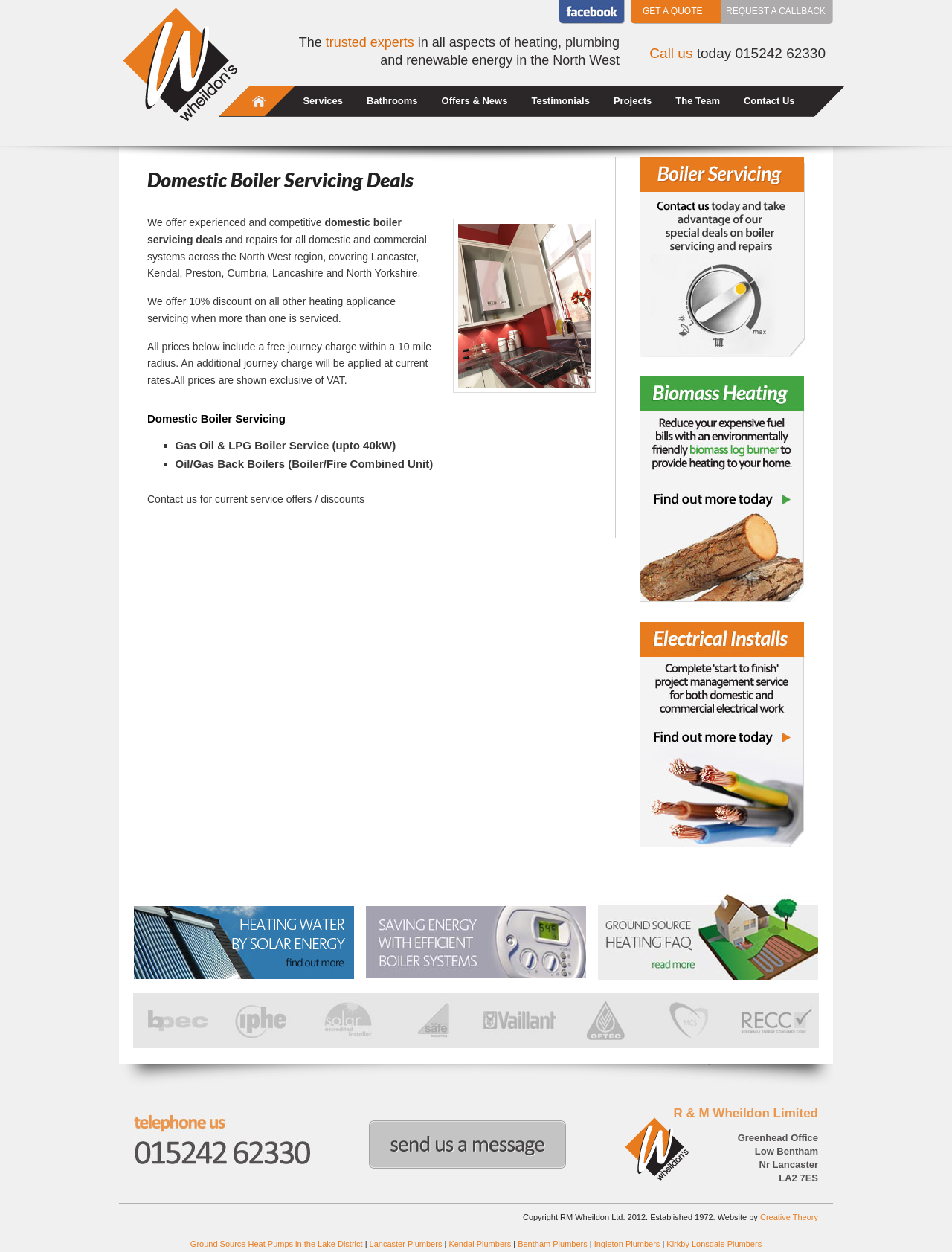Detail the features and information presented on the webpage.

This webpage is about Wheildons Heating and Plumbing, a company offering domestic boiler servicing deals and repairs in Cumbria, Lancashire, and North Yorkshire. At the top of the page, there is a navigation menu with links to different sections of the website, including "Home", "Services", "Bathrooms", "Offers & News", "Testimonials", "Projects", "The Team", and "Contact Us".

Below the navigation menu, there is a header section with the company name "Wheildons Heating and Plumbing" and a call-to-action button "GET A QUOTE" and "REQUEST A CALLBACK" on the right side. There is also a link to the company's Facebook page with a corresponding image.

The main content of the page is divided into two sections. The left section has a heading "Domestic Boiler Servicing Deals" and describes the company's services, including domestic boiler servicing deals and repairs for all domestic and commercial systems across the North West region. There is also a list of services offered, including gas, oil, and LPG boiler services, and oil/gas back boilers.

The right section has a complementary section with links to other websites, including Wheildons Electricals, and several certification logos, such as BPEC, CIPHE, SOLAR, Gas Safe, Vaillant, OFTEC, MCS, and RECC.

At the bottom of the page, there is a footer section with the company's address, contact information, and a copyright notice. There are also links to other related websites, including Ground Source Heat Pumps in the Lake District, Lancaster Plumbers, Kendal Plumbers, Bentham Plumbers, and Ingleton Plumbers.